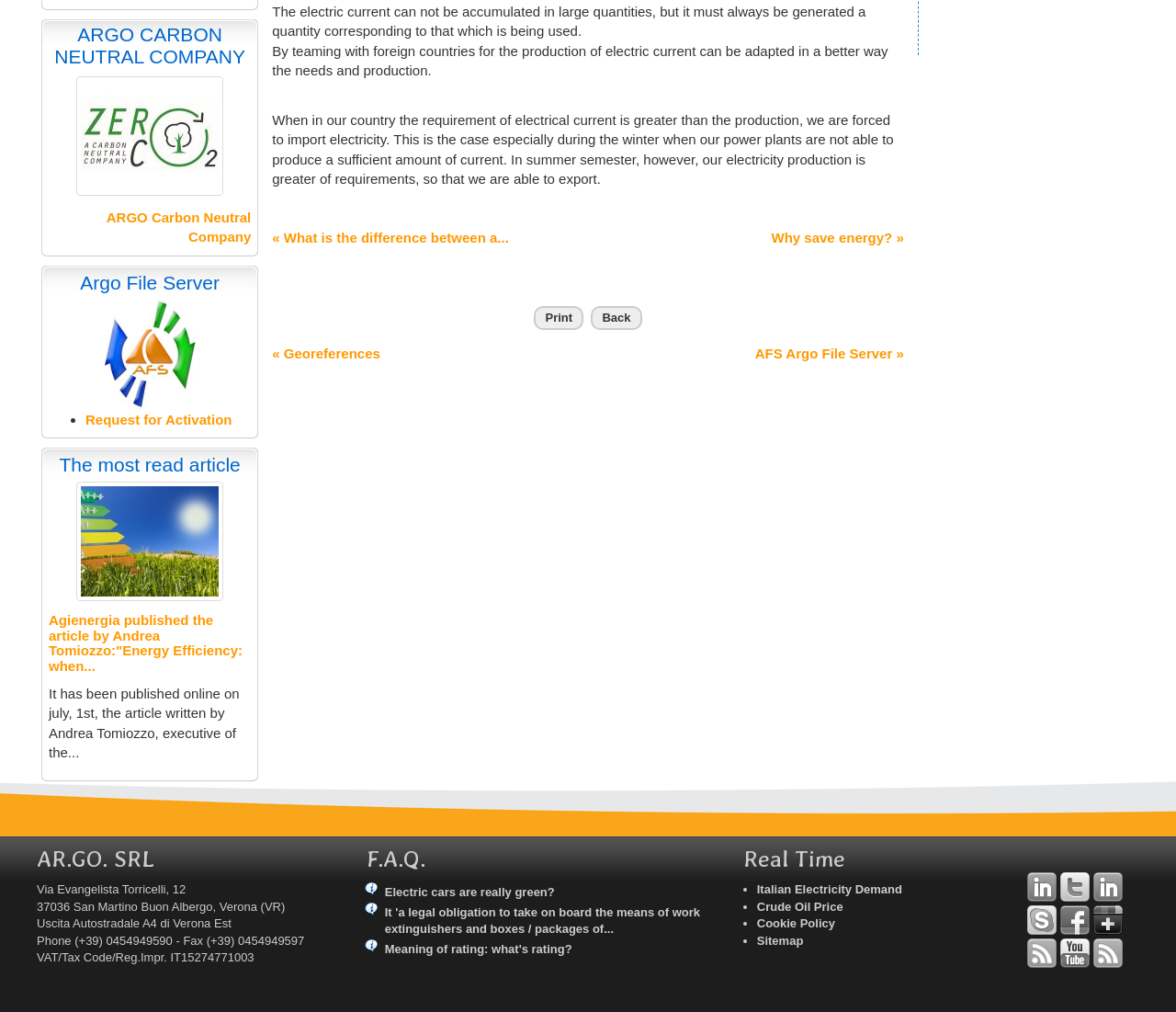Using the description: "AFS Argo File Server »", determine the UI element's bounding box coordinates. Ensure the coordinates are in the format of four float numbers between 0 and 1, i.e., [left, top, right, bottom].

[0.642, 0.341, 0.769, 0.357]